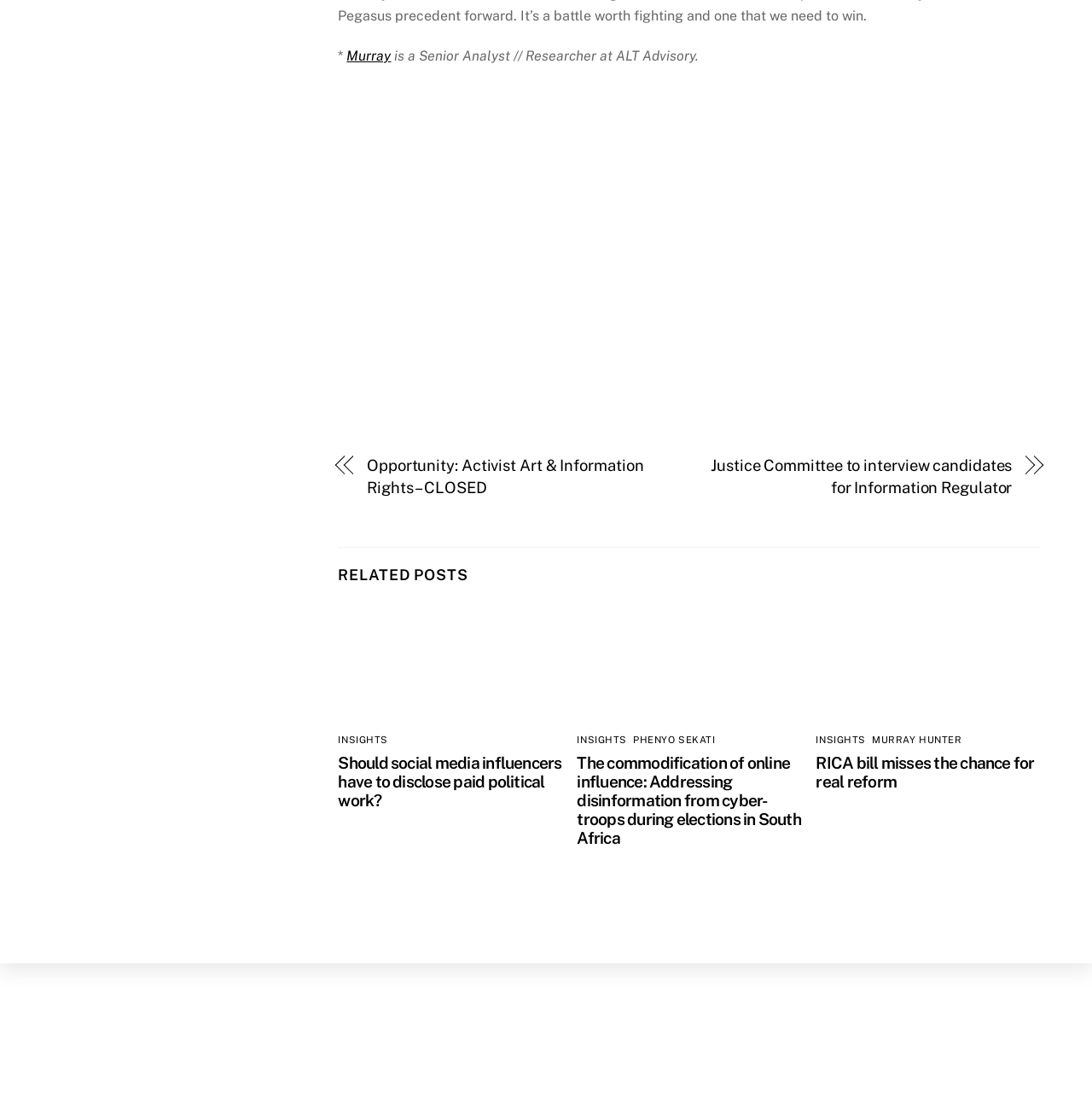Please identify the bounding box coordinates of the element on the webpage that should be clicked to follow this instruction: "Check the article about The commodification of online influence: Addressing disinformation from cyber-troops during elections in South Africa". The bounding box coordinates should be given as four float numbers between 0 and 1, formatted as [left, top, right, bottom].

[0.528, 0.675, 0.733, 0.759]